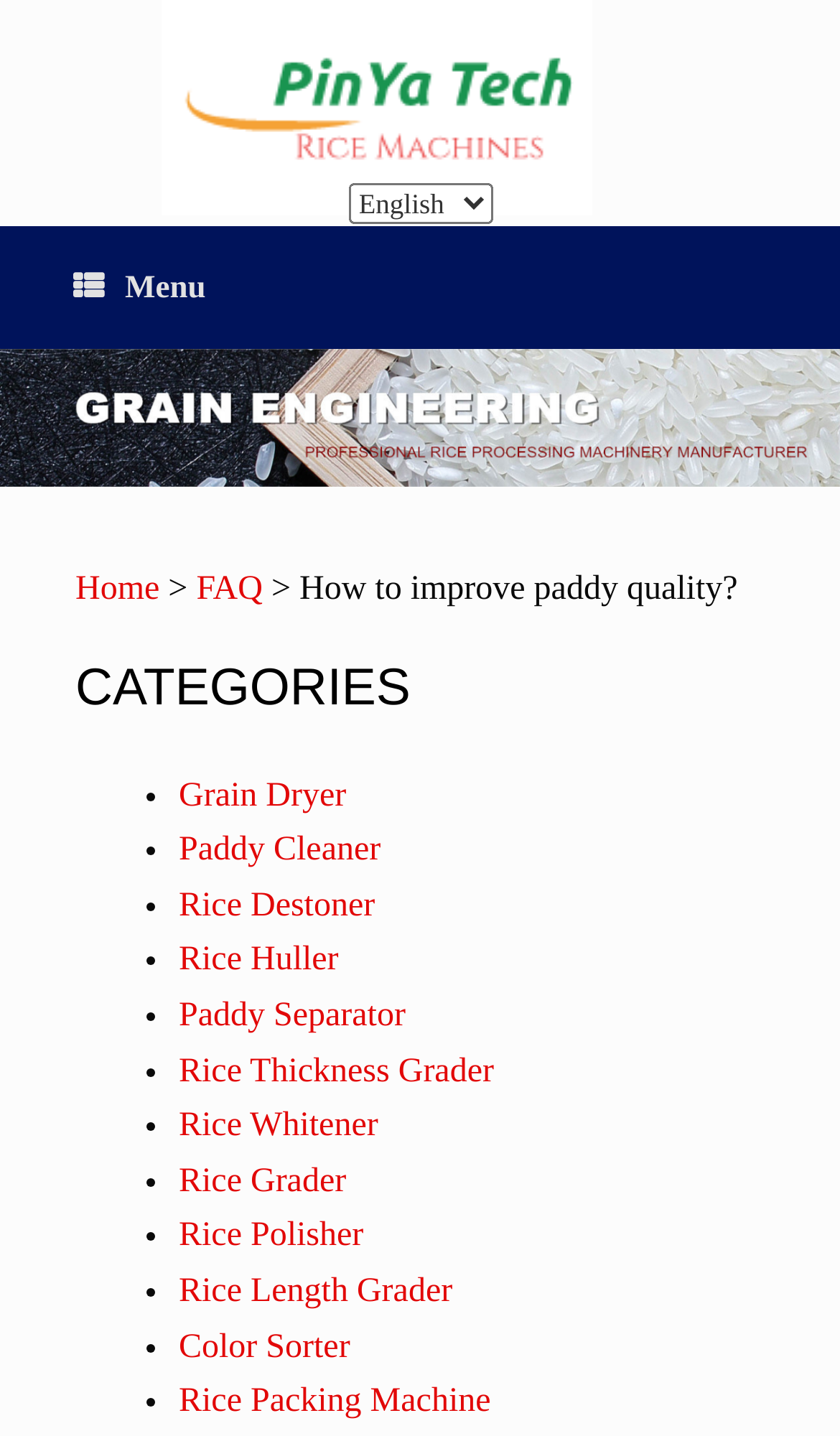Identify the bounding box for the UI element described as: "Rice Packing Machine". Ensure the coordinates are four float numbers between 0 and 1, formatted as [left, top, right, bottom].

[0.213, 0.963, 0.584, 0.989]